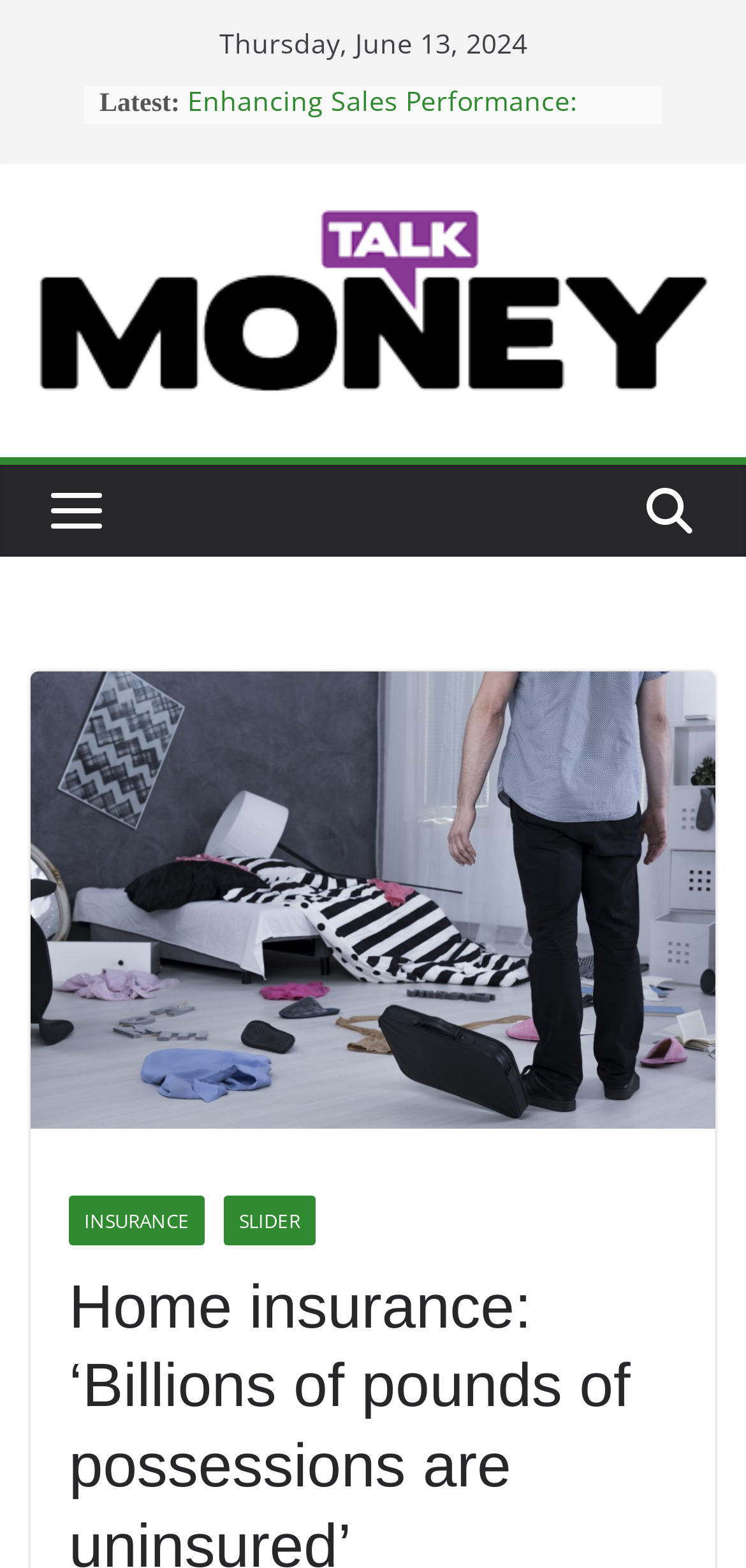Identify and provide the title of the webpage.

Home insurance: ‘Billions of pounds of possessions are uninsured’